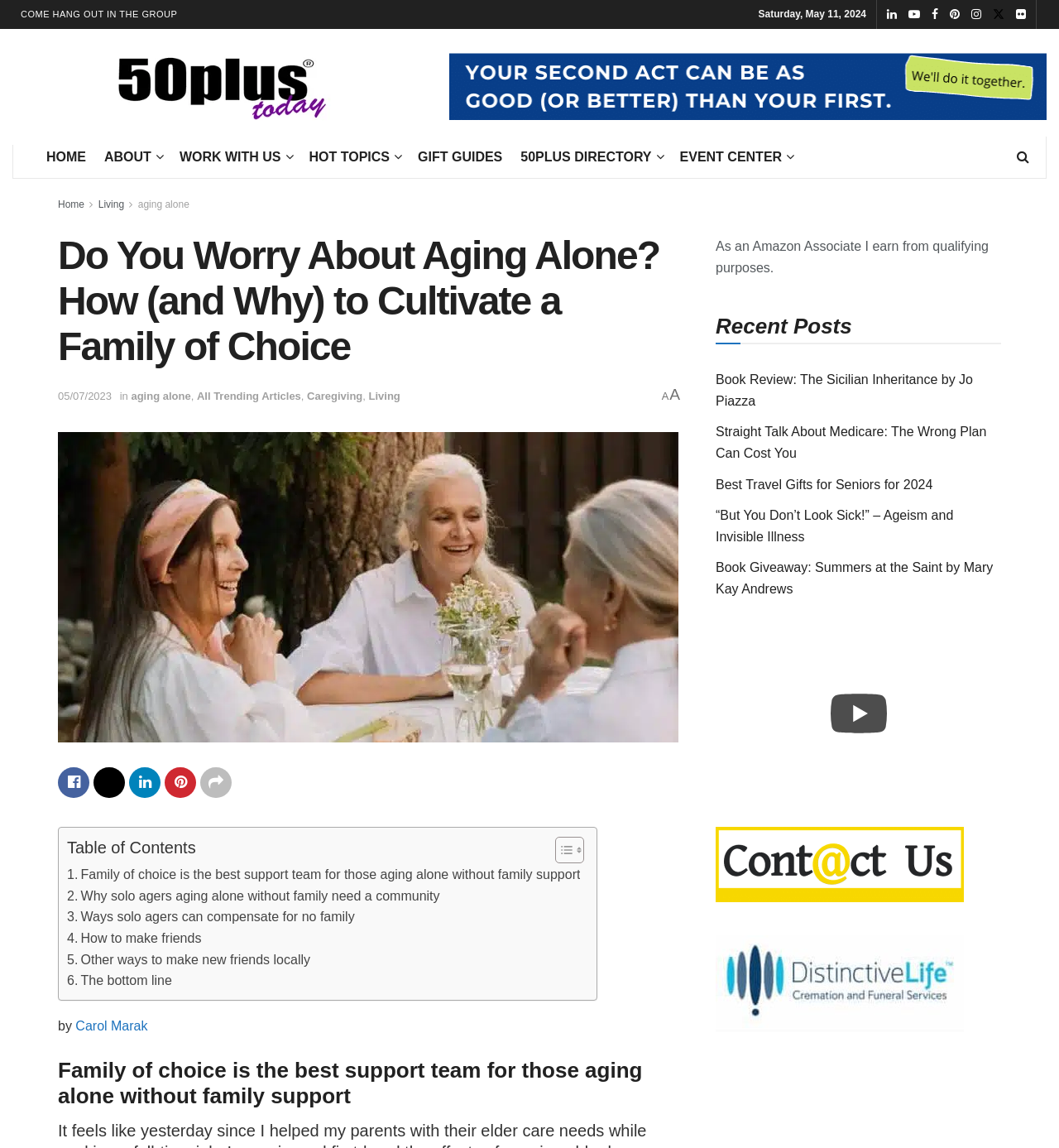Please specify the bounding box coordinates of the clickable region to carry out the following instruction: "Post comment". The coordinates should be four float numbers between 0 and 1, in the format [left, top, right, bottom].

None